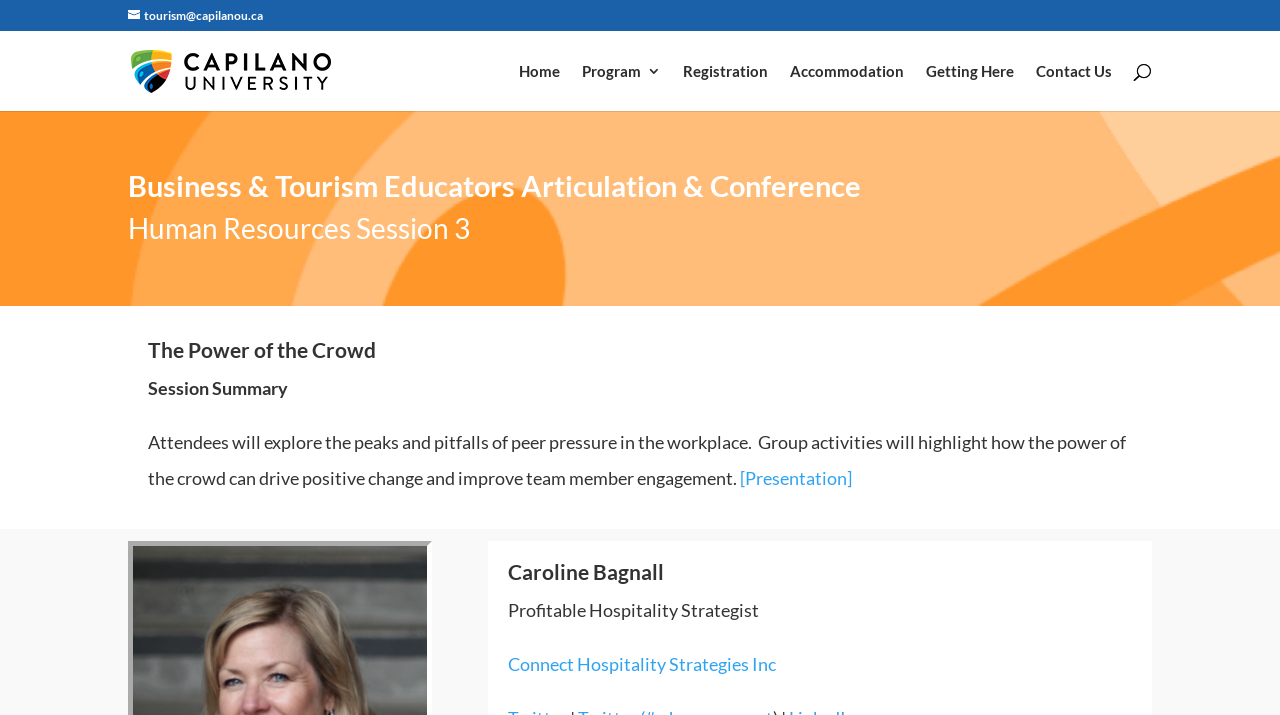What is the theme of the 'Power of the Crowd' session?
Using the image, answer in one word or phrase.

Peer pressure in the workplace